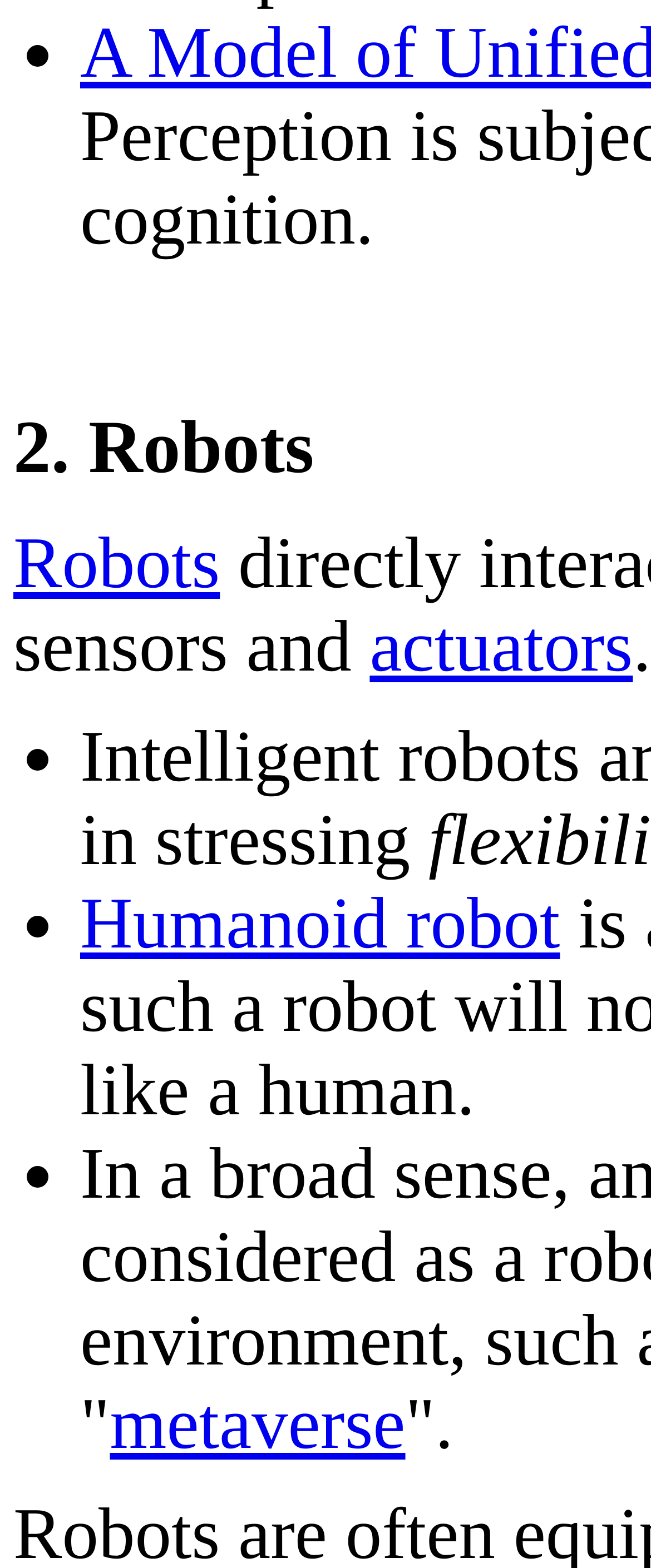Based on the description "Humanoid robot", find the bounding box of the specified UI element.

[0.123, 0.564, 0.86, 0.615]